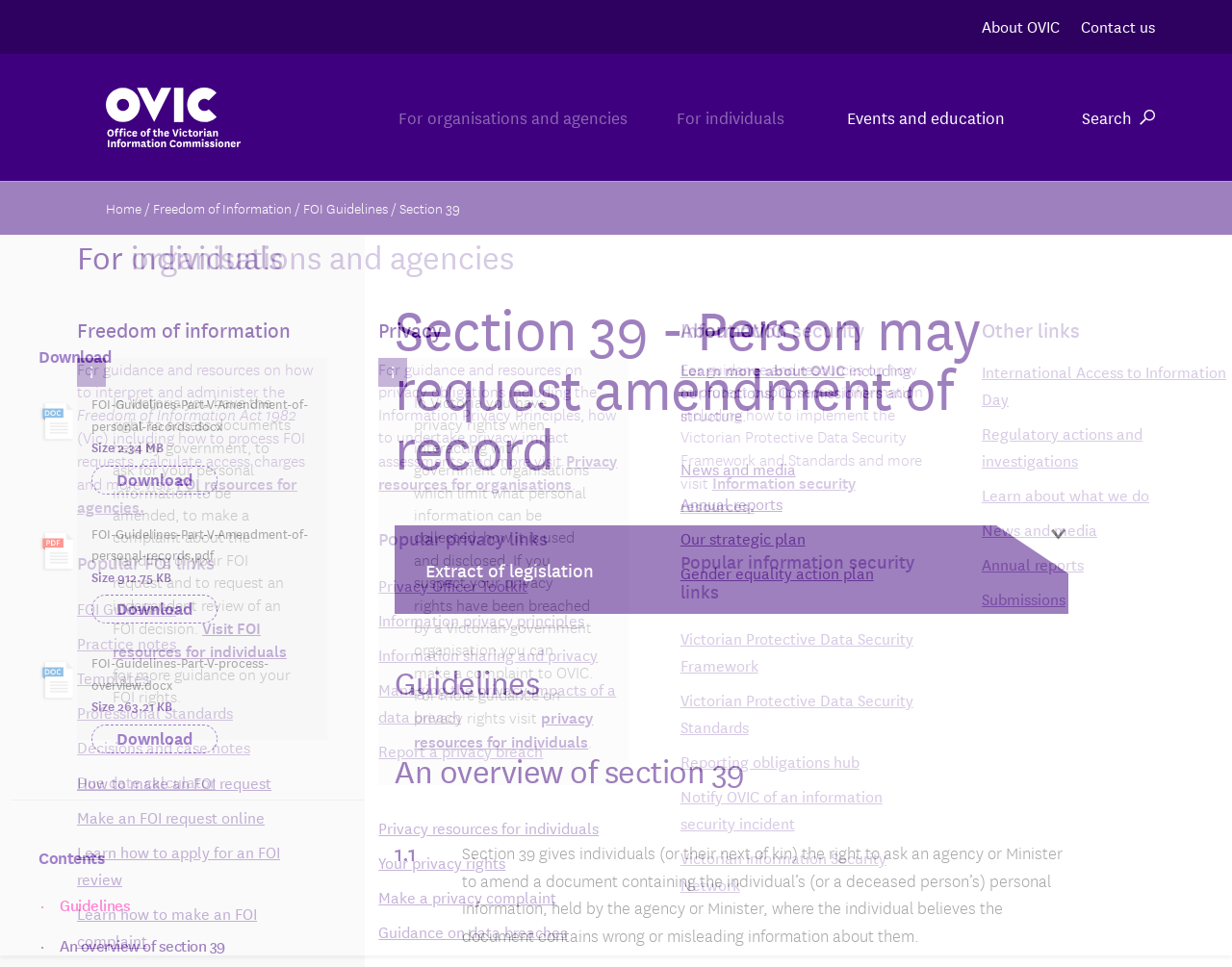How many buttons are there on the webpage?
Please answer the question with a single word or phrase, referencing the image.

7